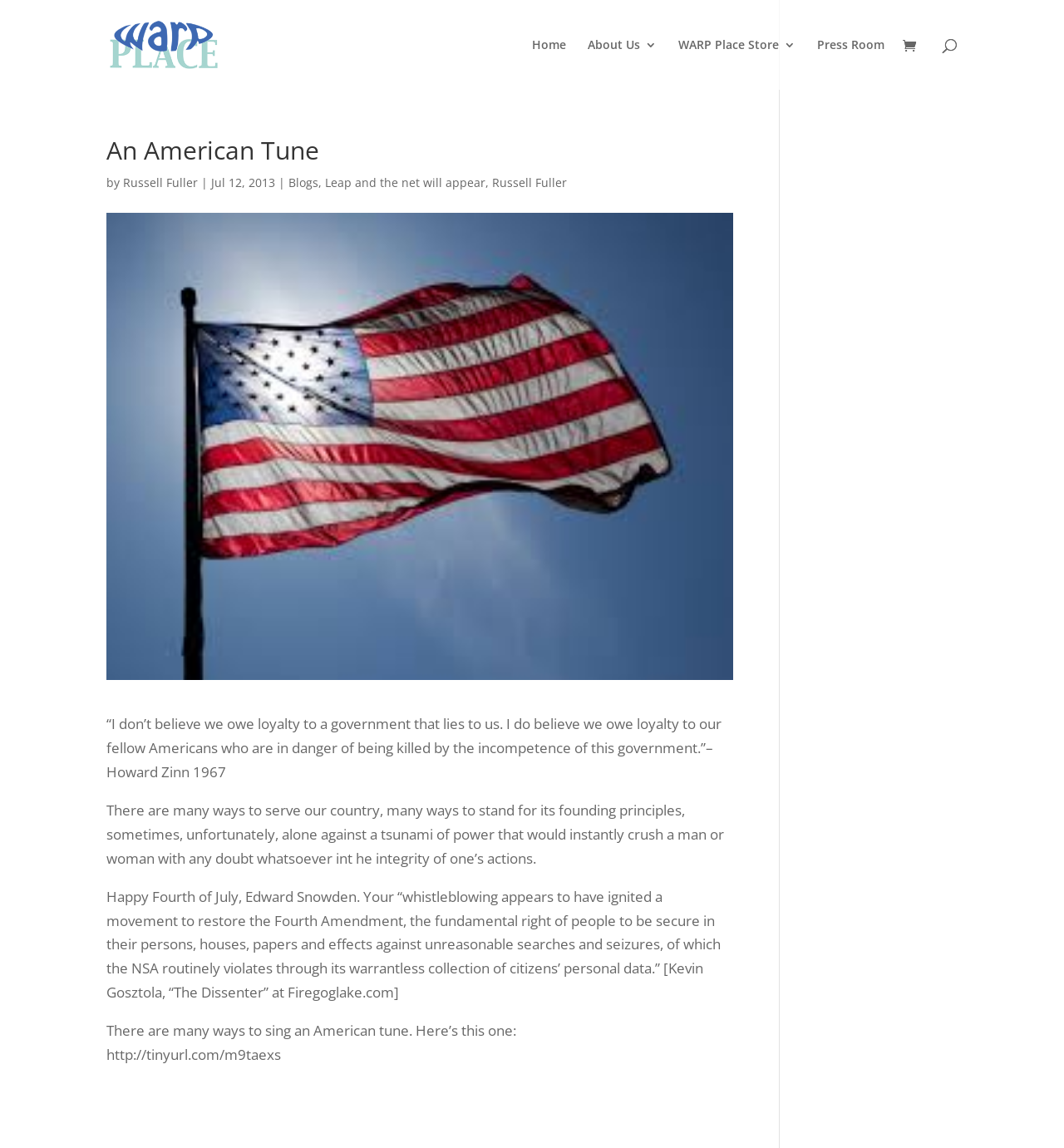What is the quote mentioned in the article from?
Answer the question with a single word or phrase derived from the image.

Howard Zinn